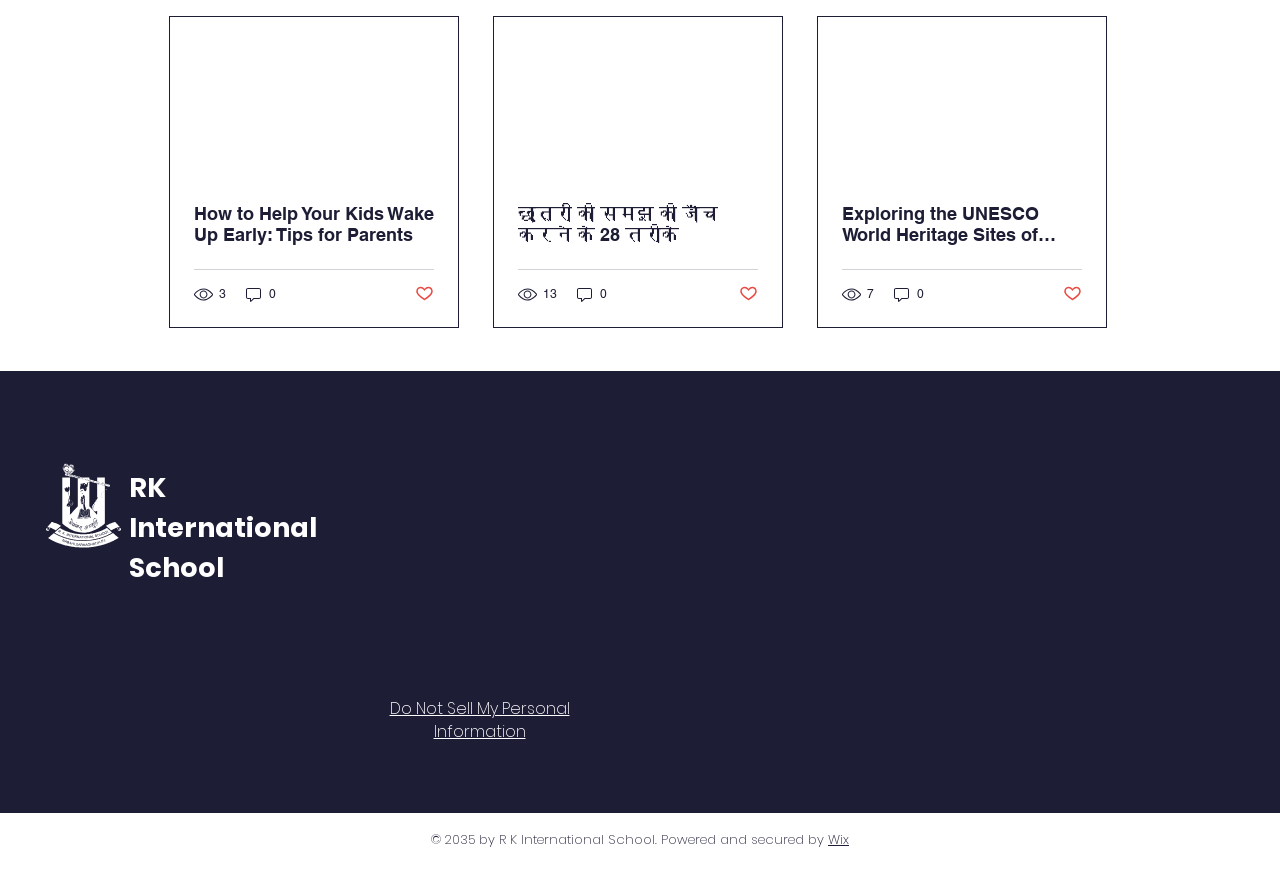Identify the bounding box coordinates of the HTML element based on this description: "Contact".

[0.393, 0.757, 0.449, 0.784]